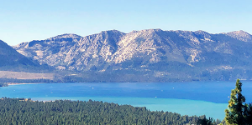Give a comprehensive caption for the image.

The image showcases a breathtaking view of South Lake Tahoe, California. In the foreground, lush green coniferous trees create a natural frame, while the stunning blue waters of the lake shimmer under the clear sky. The landscape is dominated by majestic mountains in the background, with rocky peaks contrasting beautifully against the vibrant hues of the lake. This serene and picturesque setting is perfect for outdoor activities and offers a peaceful retreat for those seeking counseling services in the area. The image is associated with the South Lake Tahoe Counseling Office, highlighting the tranquil environment that complements therapeutic practices.